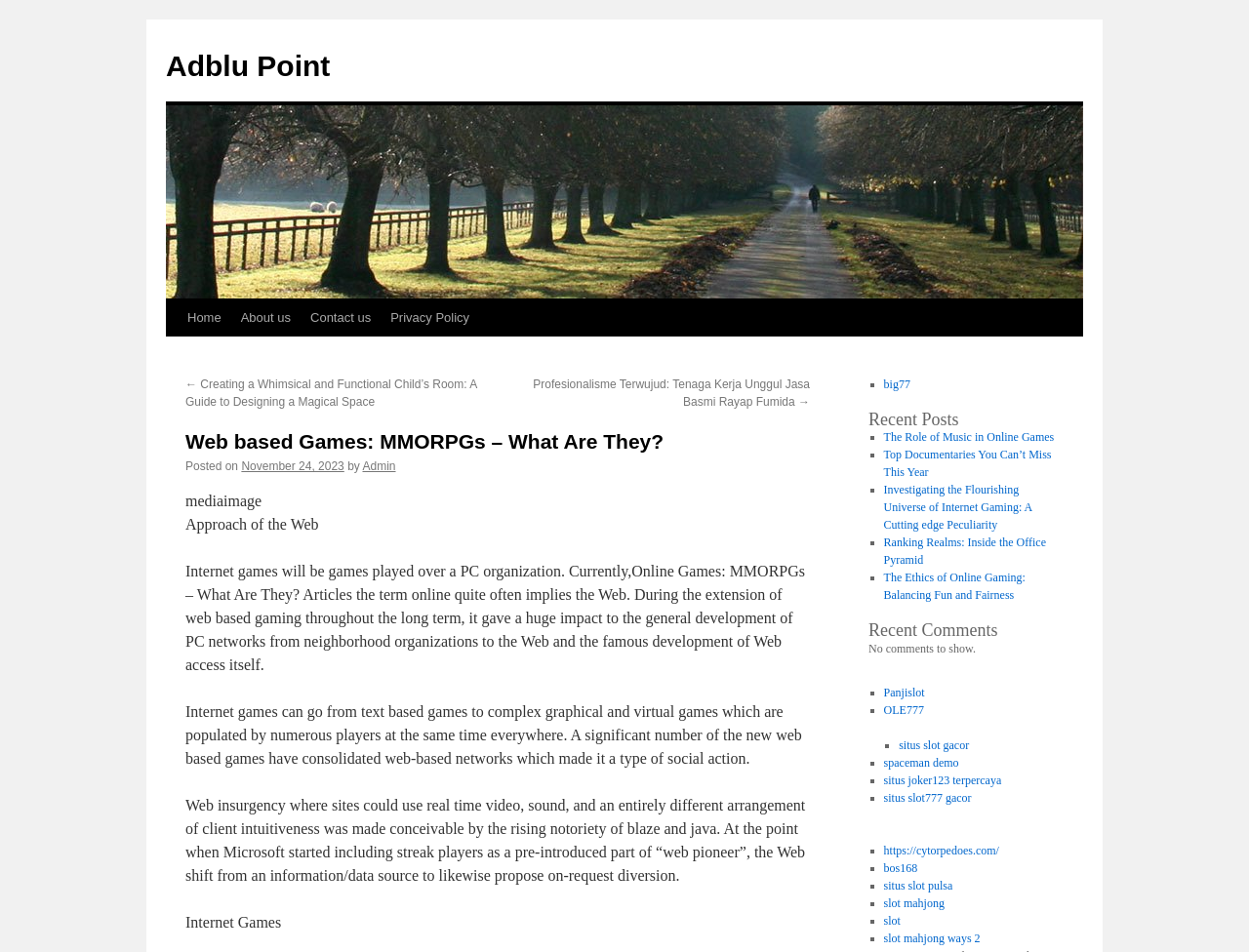Respond to the question below with a single word or phrase: What type of games are mentioned in the webpage content?

Text-based and graphical games